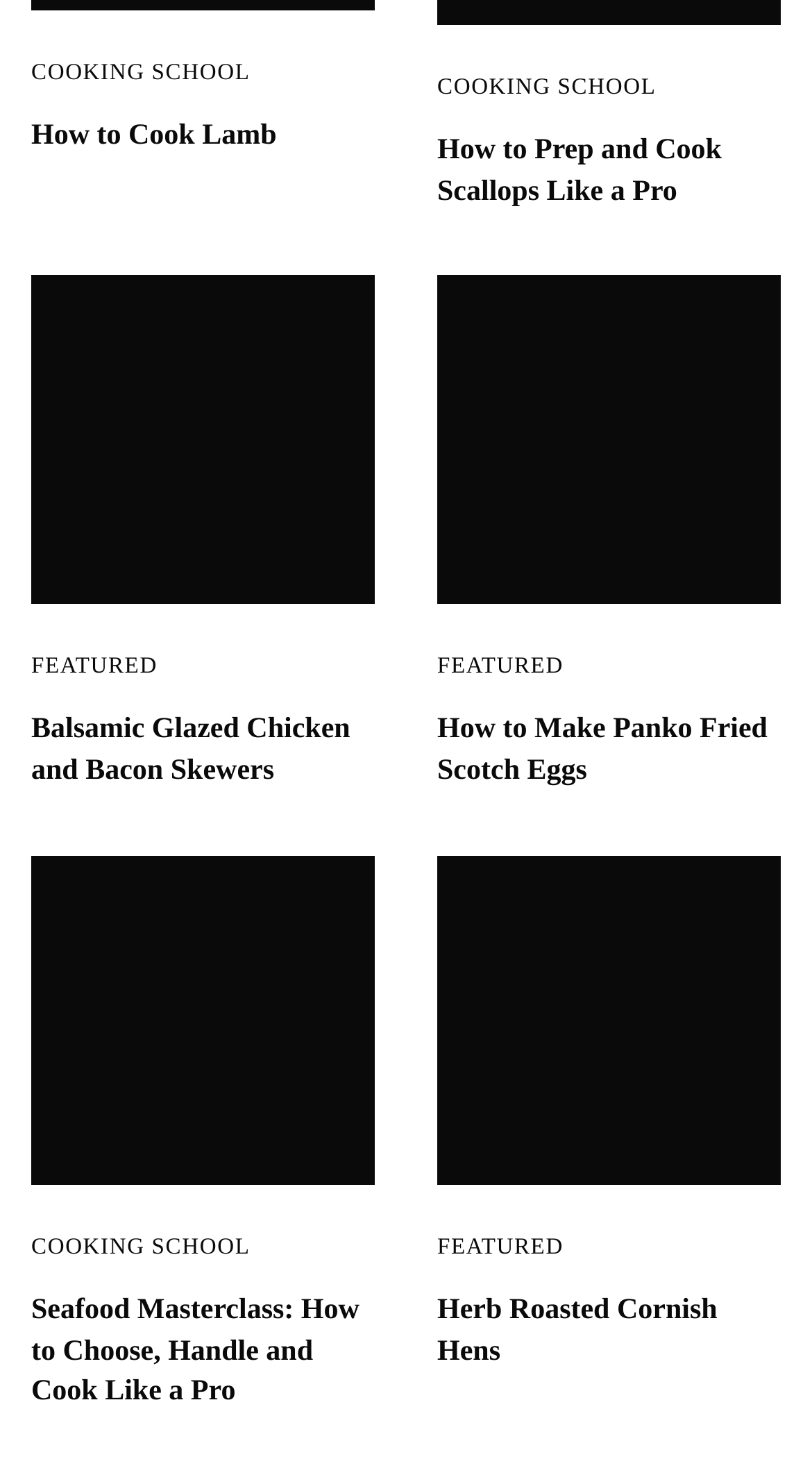From the given element description: "alt="Balsamic Glazed Chicken Bacon Skewers"", find the bounding box for the UI element. Provide the coordinates as four float numbers between 0 and 1, in the order [left, top, right, bottom].

[0.038, 0.187, 0.462, 0.41]